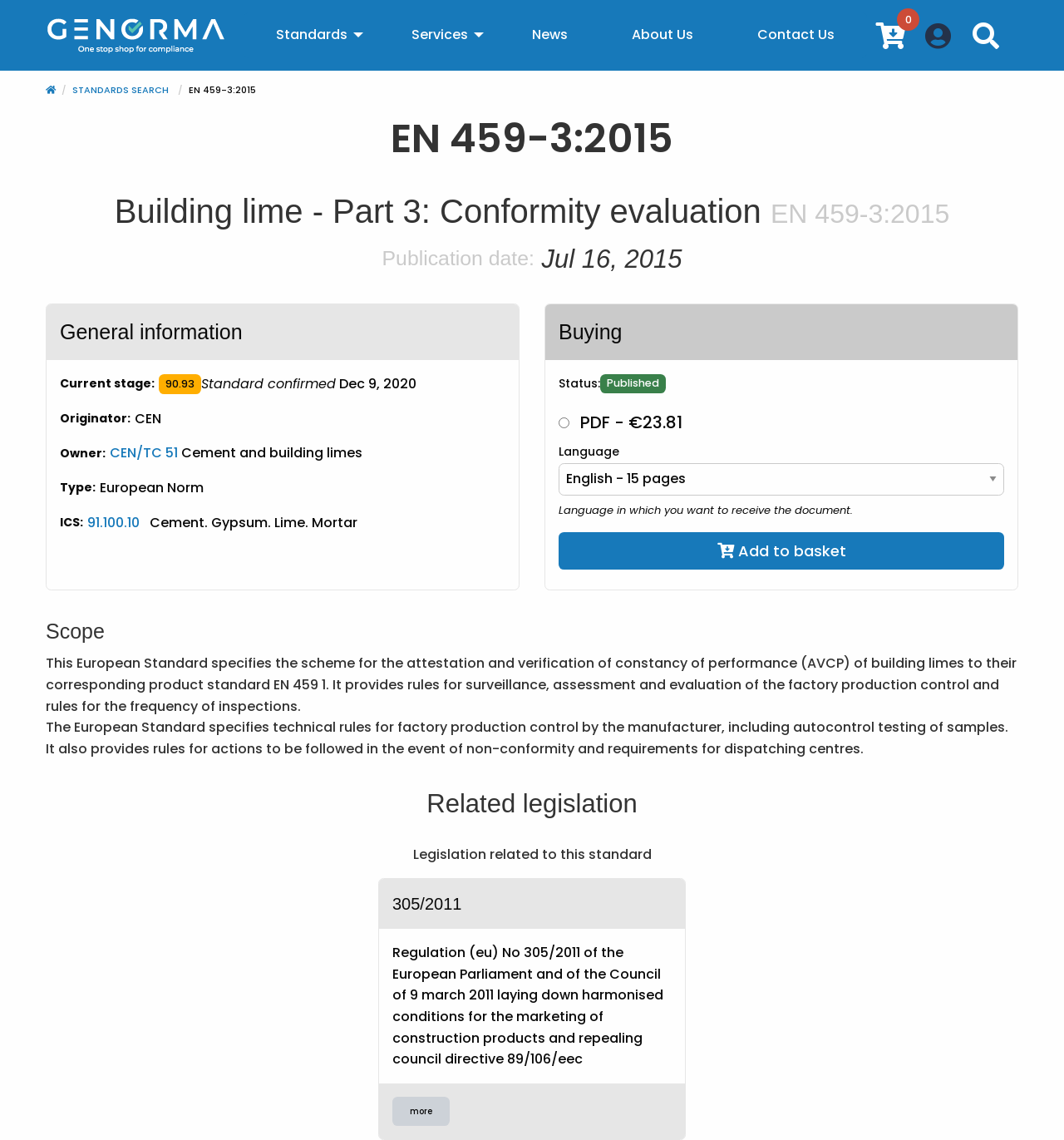Use the information in the screenshot to answer the question comprehensively: What is the language of the document?

I found that the language of the document is not specified by default, but it can be selected from the 'Language' combobox which is located in the 'Buying' section.